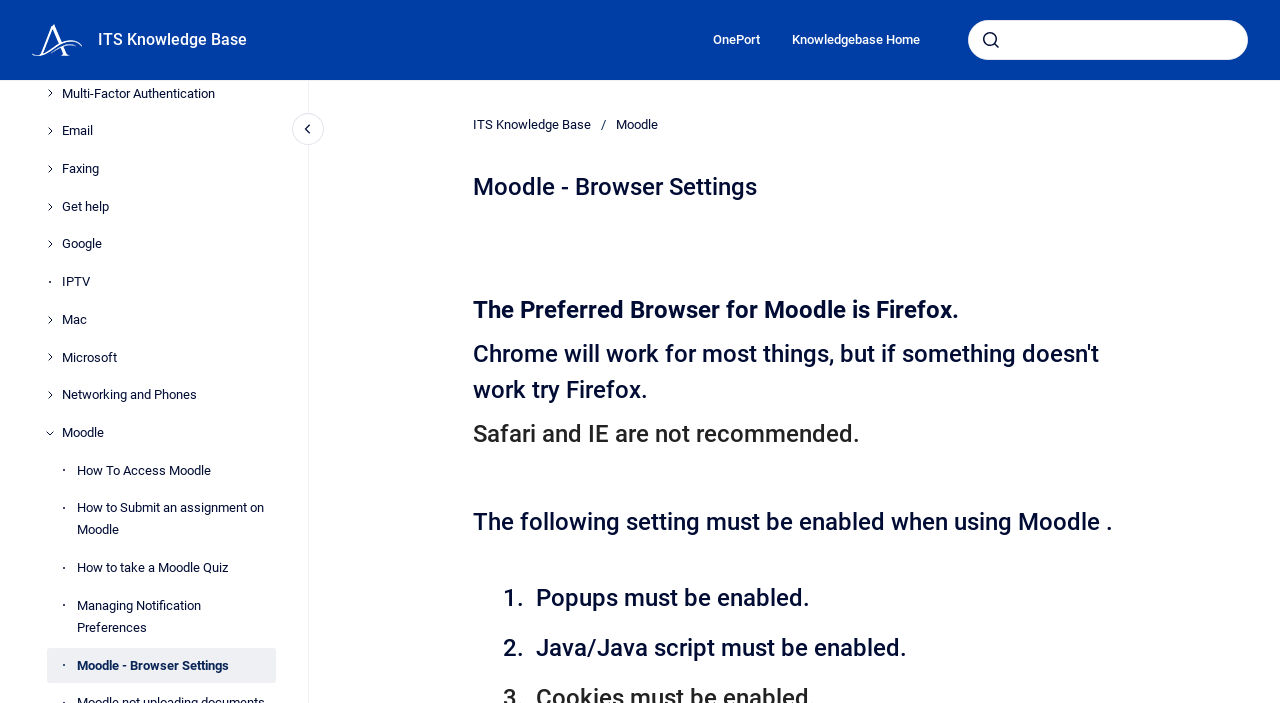Indicate the bounding box coordinates of the element that must be clicked to execute the instruction: "Print or save as PDF". The coordinates should be given as four float numbers between 0 and 1, i.e., [left, top, right, bottom].

None